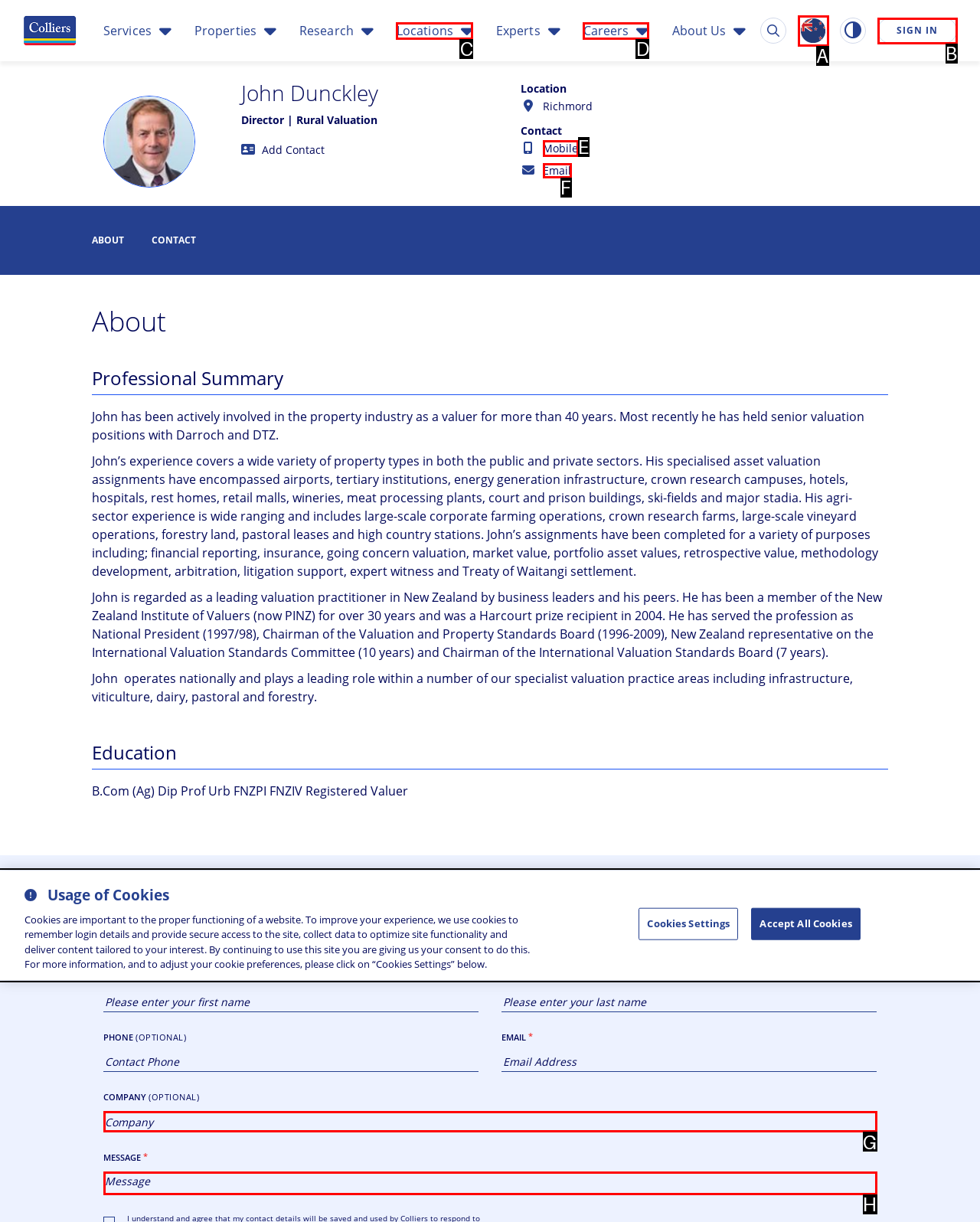From the options presented, which lettered element matches this description: parent_node: MESSAGE * name="message" placeholder="Message"
Reply solely with the letter of the matching option.

H